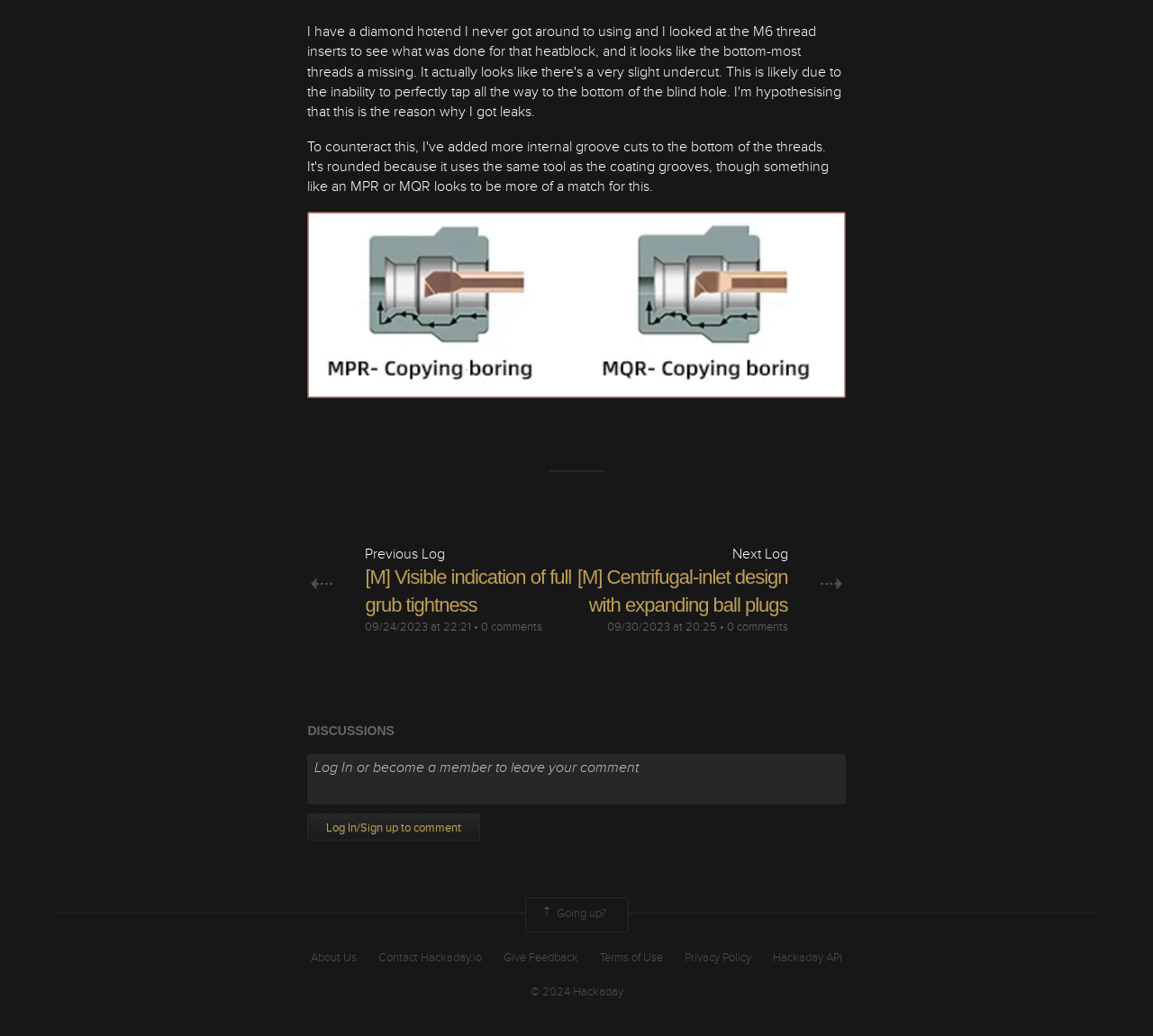Please provide the bounding box coordinate of the region that matches the element description: Going up?. Coordinates should be in the format (top-left x, top-left y, bottom-right x, bottom-right y) and all values should be between 0 and 1.

[0.455, 0.866, 0.545, 0.9]